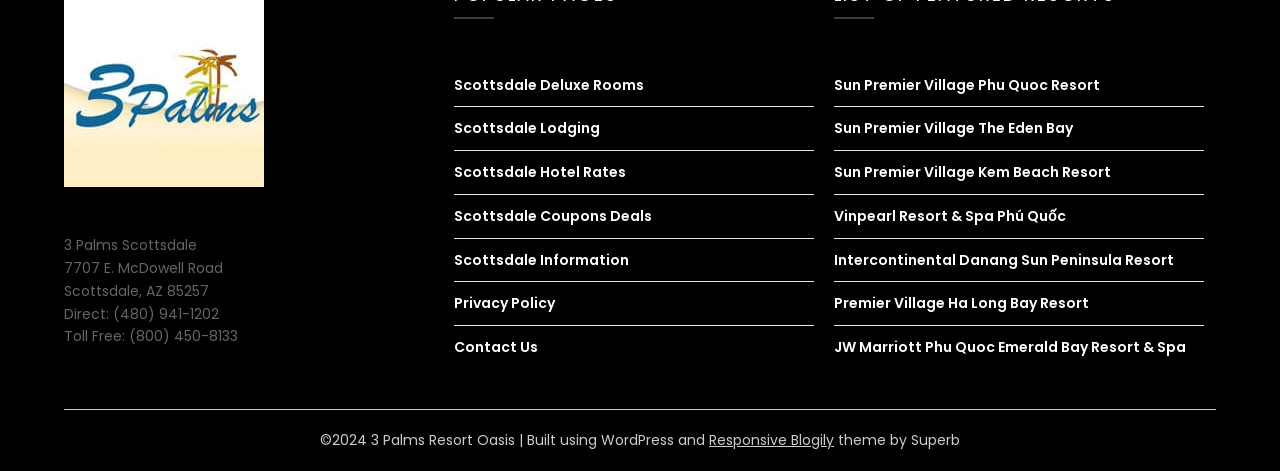Can you find the bounding box coordinates of the area I should click to execute the following instruction: "Visit 3 Palms Resort Oasis"?

[0.05, 0.352, 0.206, 0.394]